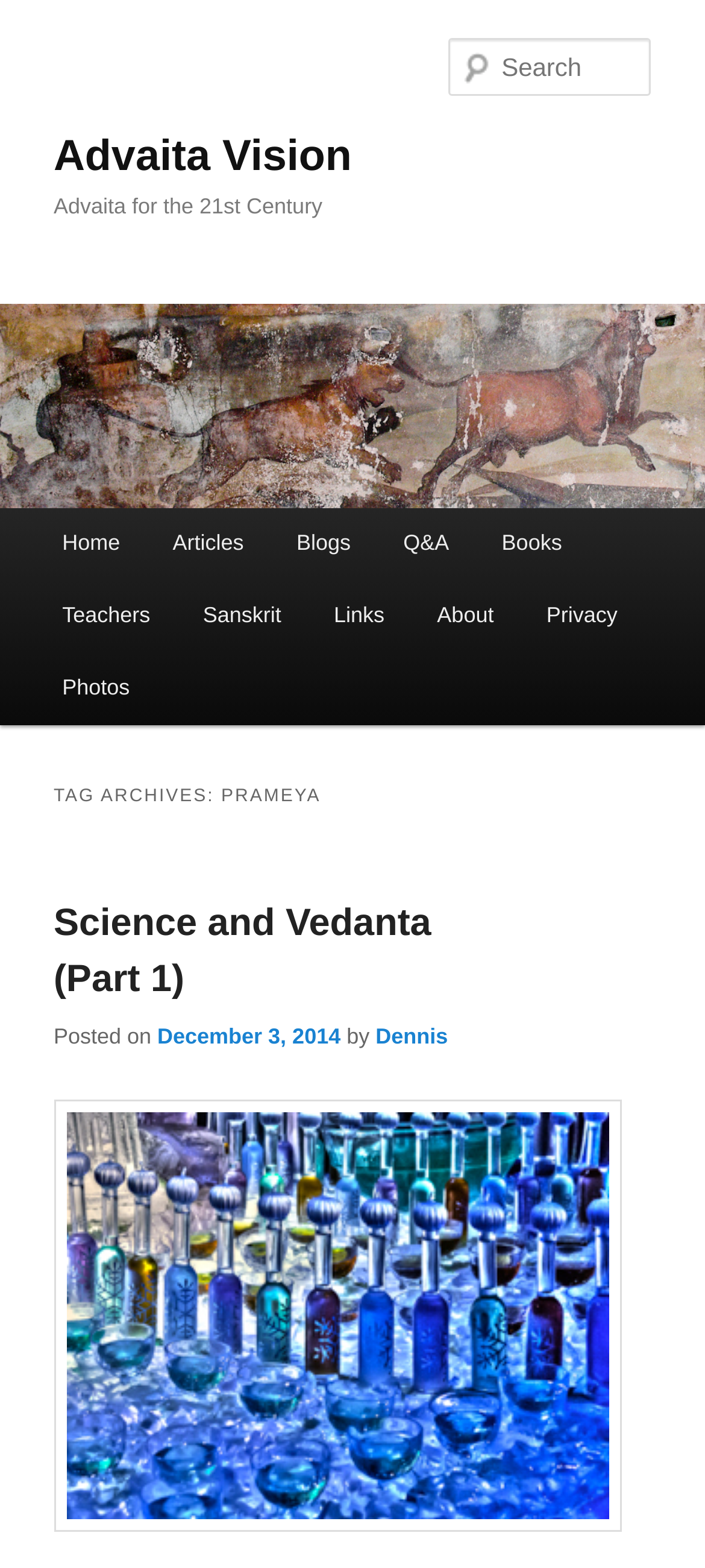Detail the features and information presented on the webpage.

The webpage is titled "prameya | Advaita Vision" and has a prominent heading "Advaita Vision" at the top, which is also a link. Below this heading, there is another heading "Advaita for the 21st Century". 

On the top-left corner, there are two links, "Skip to primary content" and "Skip to secondary content". 

To the right of the "Advaita Vision" heading, there is a large image with the same title. 

Below the image, there is a search box with a placeholder text "Search Search". 

The main menu is located below the search box, with links to "Home", "Blogs", "Q&A", and other sections. There are also static text elements labeling these sections as "Articles", "Books", etc.

Further down, there are more links to "Teachers", "Sanskrit", "Links", "About", "Privacy", and "Photos". 

The main content of the page appears to be a blog post or article, with a heading "TAG ARCHIVES: PRAMEYA" followed by a subheading "Science and Vedanta (Part 1)". The article has a link to the title, a posted date "December 3, 2014", and an author "Dennis". There is also a large image below the article, with a caption "P1030138_tonemapped-1".